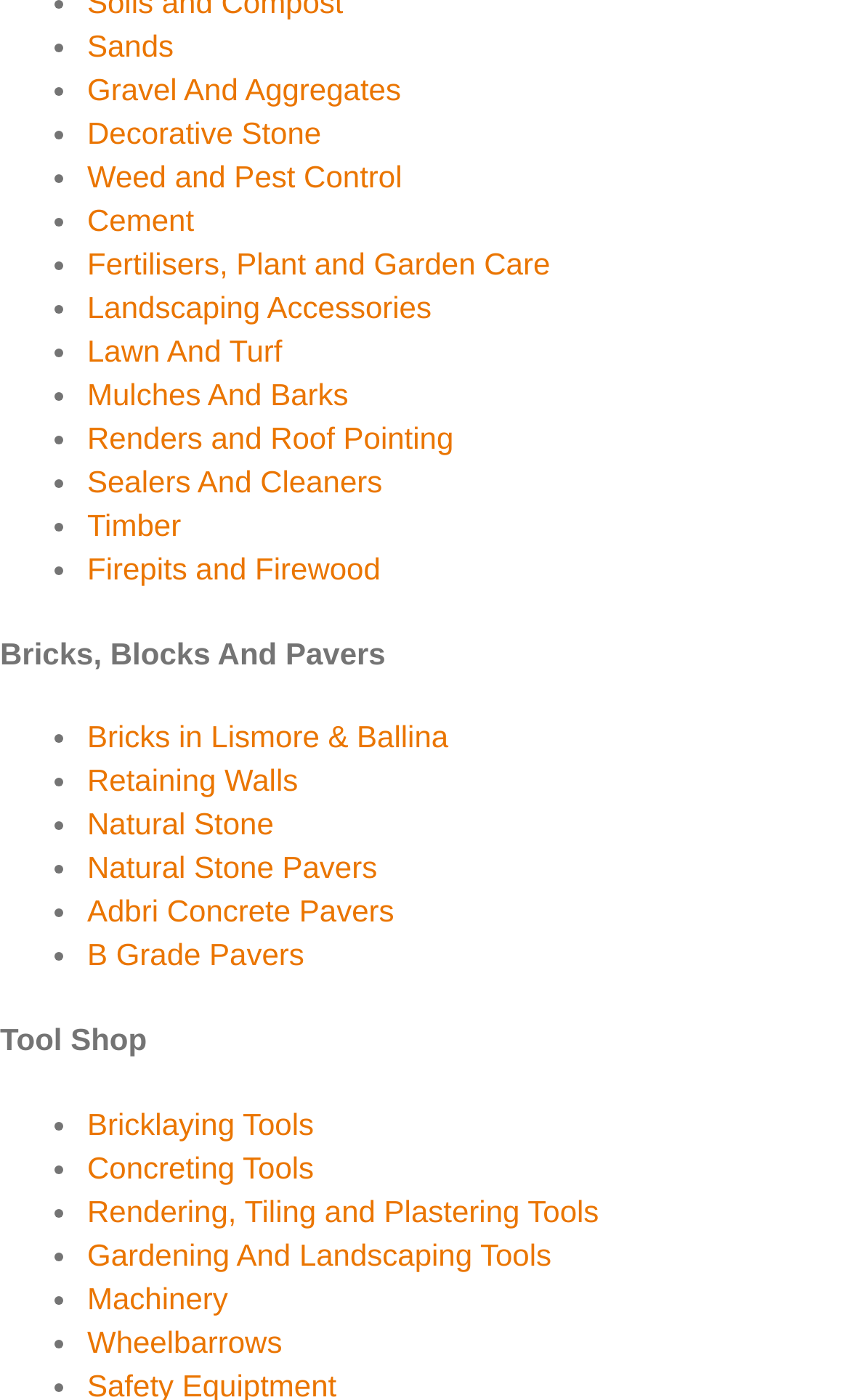Determine the bounding box coordinates of the clickable region to follow the instruction: "Browse 'Natural Stone Pavers'".

[0.103, 0.608, 0.444, 0.632]